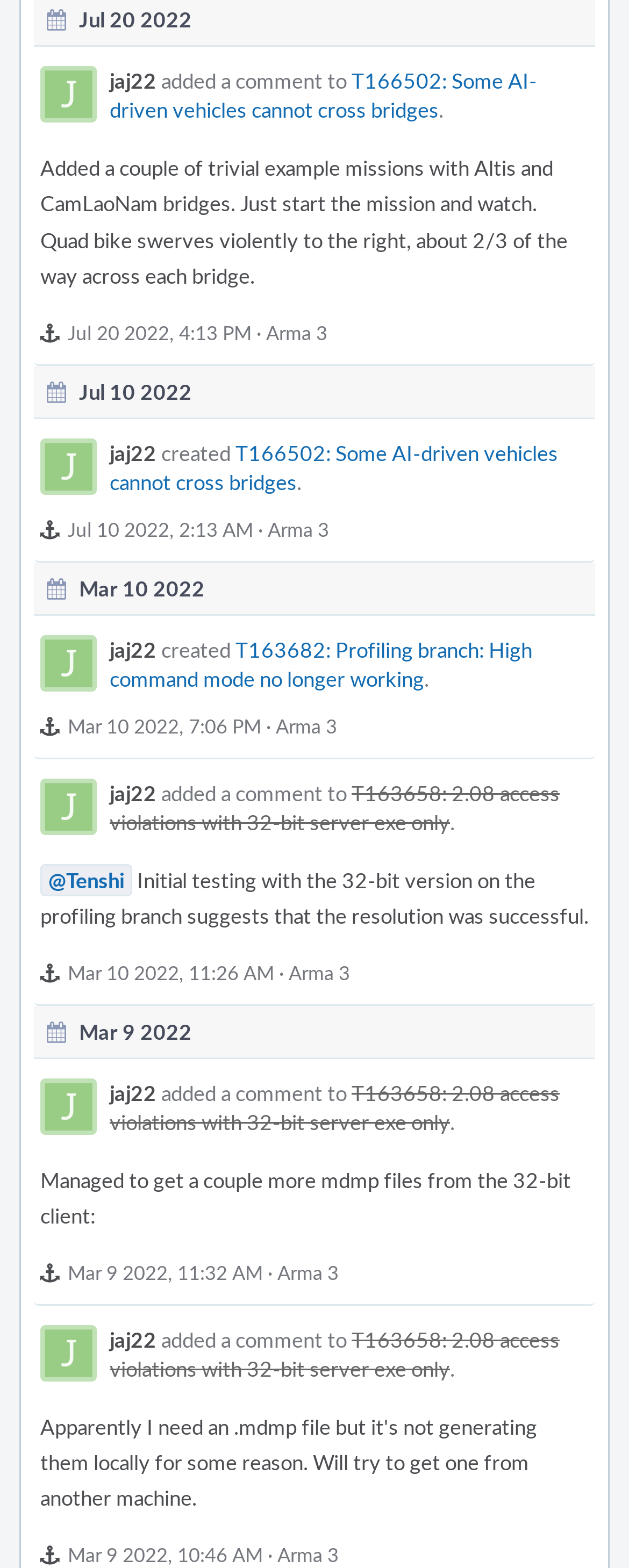Identify the bounding box coordinates of the clickable region necessary to fulfill the following instruction: "View issue T163658". The bounding box coordinates should be four float numbers between 0 and 1, i.e., [left, top, right, bottom].

[0.174, 0.688, 0.89, 0.725]